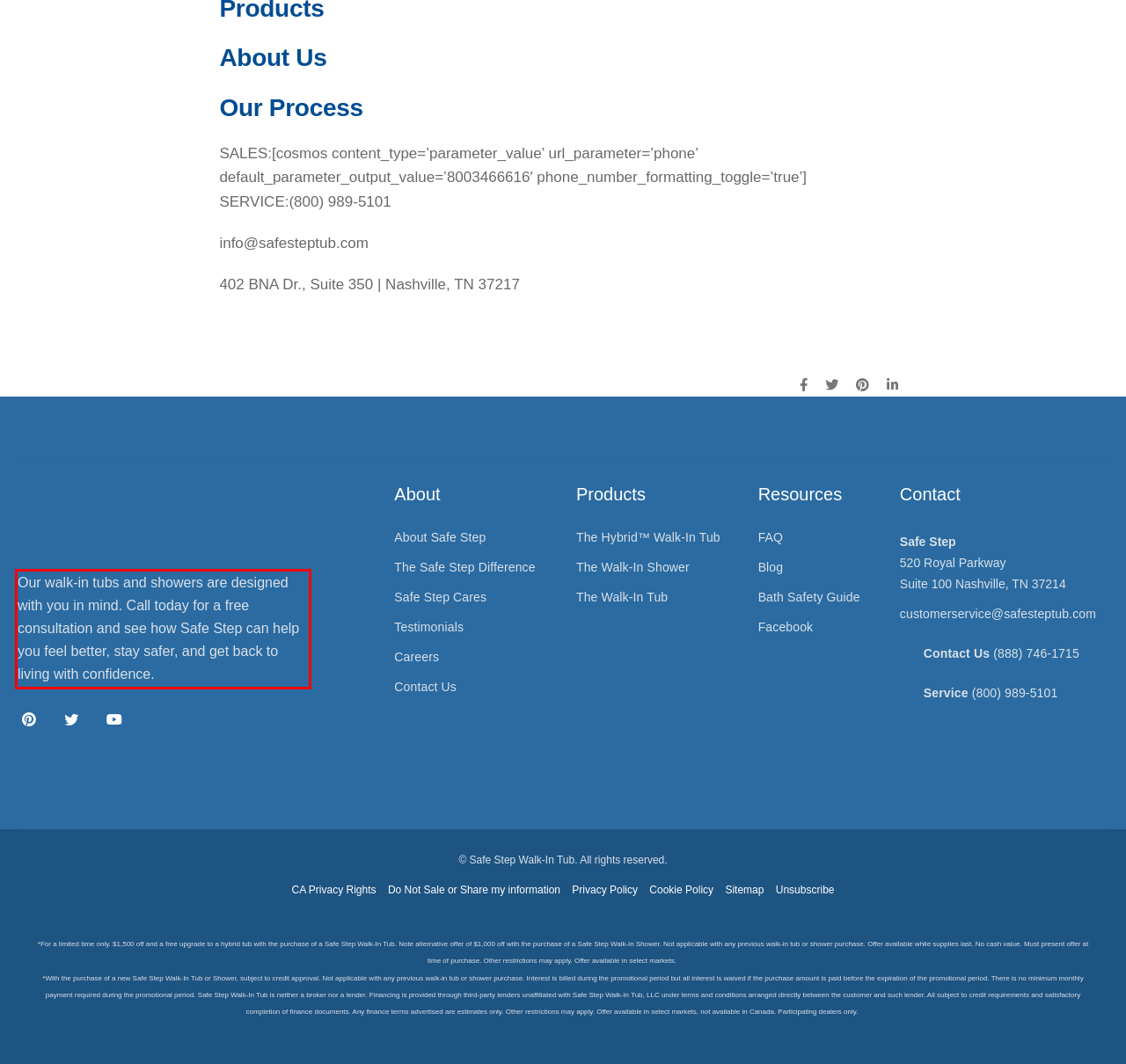Identify the text within the red bounding box on the webpage screenshot and generate the extracted text content.

Our walk-in tubs and showers are designed with you in mind. Call today for a free consultation and see how Safe Step can help you feel better, stay safer, and get back to living with confidence.